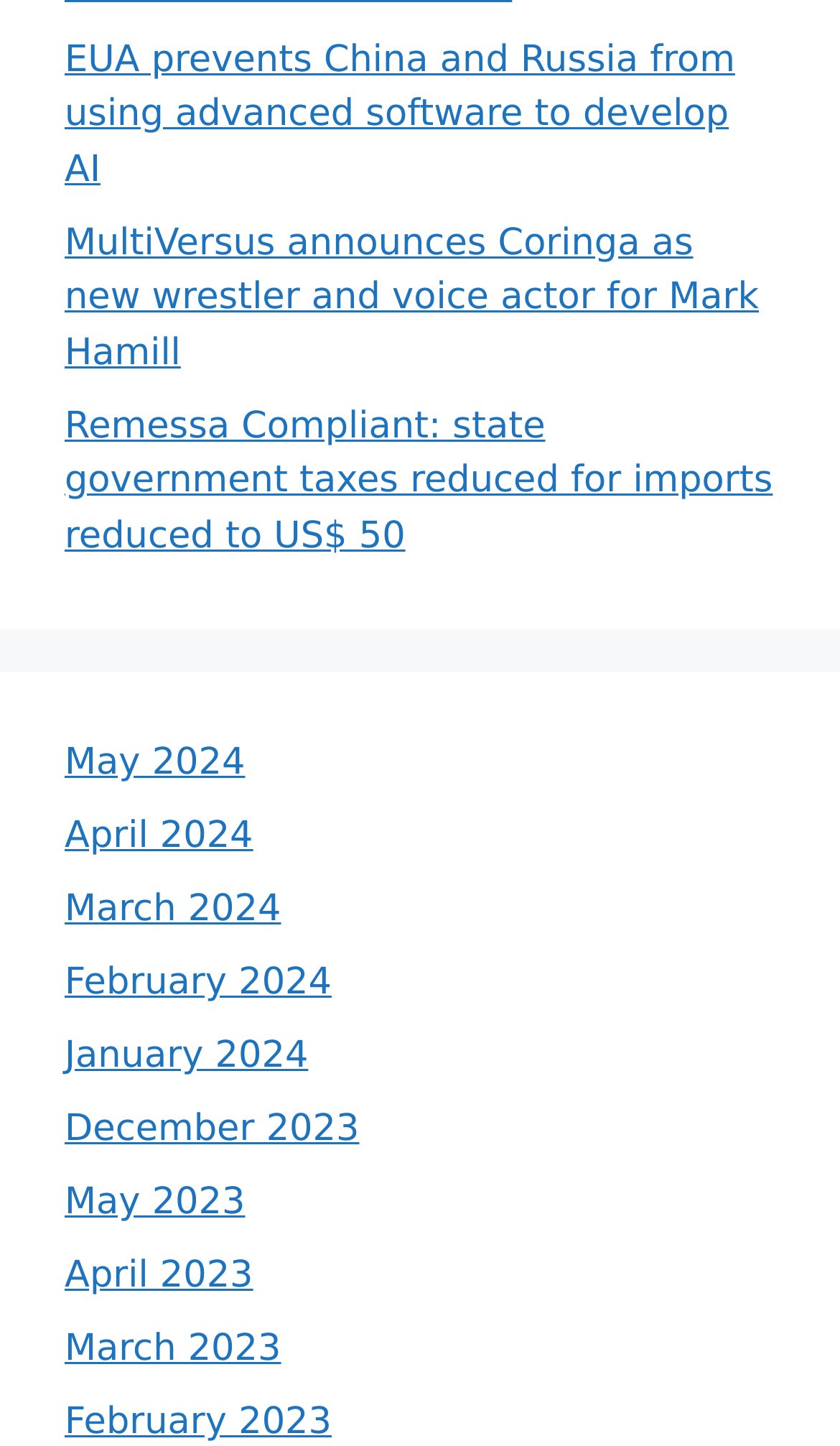What is the most recent month listed?
Refer to the image and give a detailed answer to the query.

By examining the links on the webpage, I found a series of month names listed in chronological order. The most recent month listed is May 2024, which is the first month in the list.